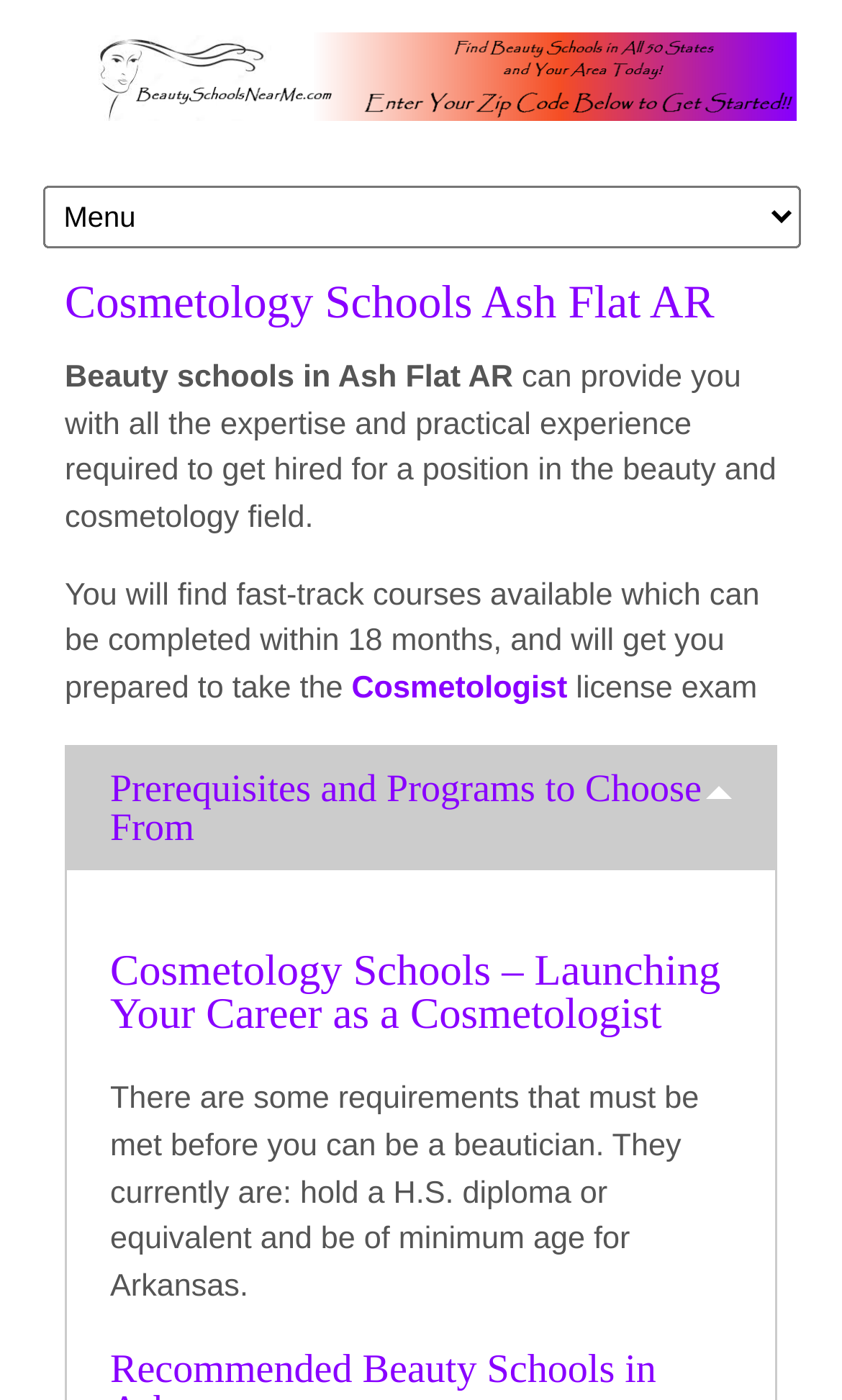Provide a one-word or short-phrase answer to the question:
What is the purpose of beauty schools in Ash Flat AR?

Provide expertise and practical experience